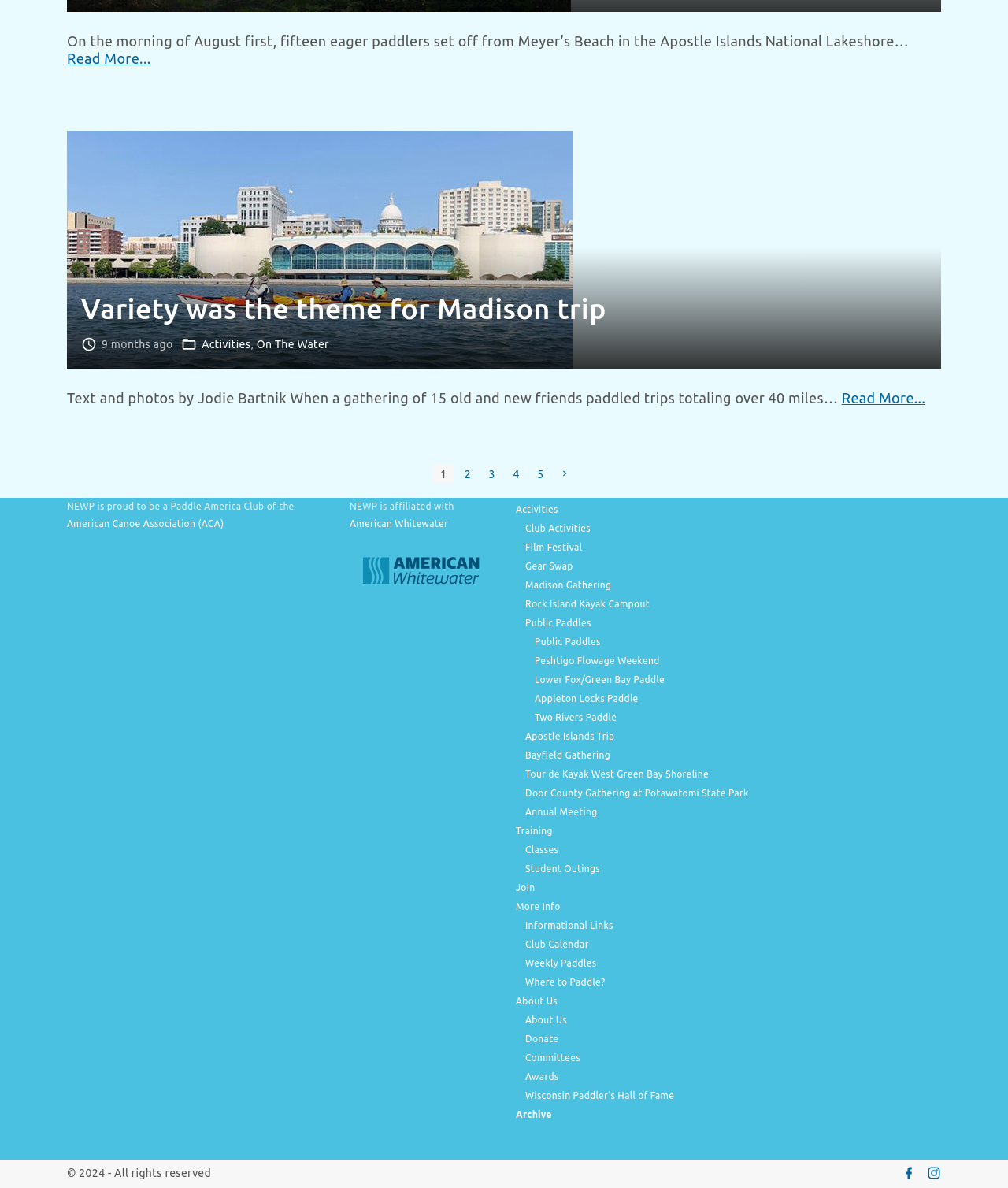Please answer the following question using a single word or phrase: 
What is the name of the association that NEWP is affiliated with?

American Whitewater